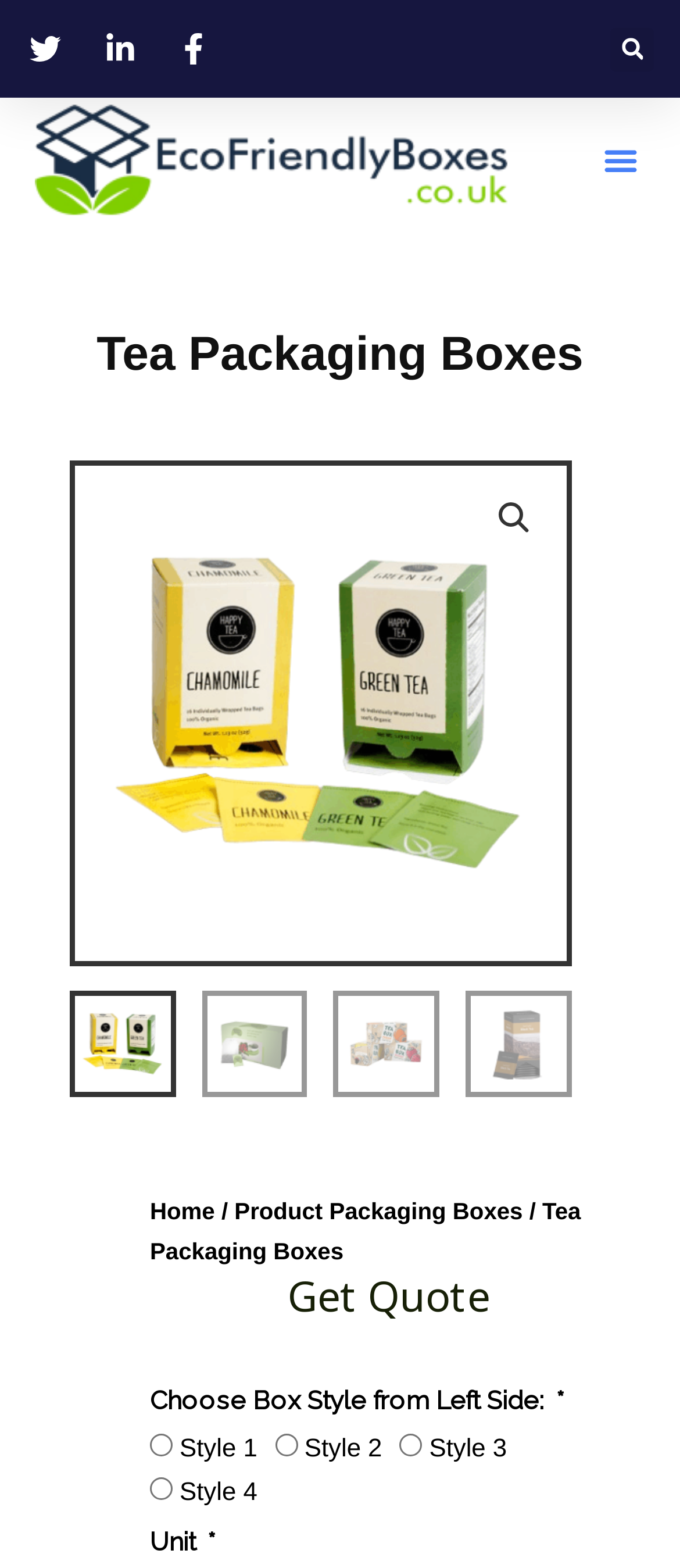How many radio buttons are there for box styles?
Utilize the information in the image to give a detailed answer to the question.

I counted the radio buttons for box styles, and there are four options: Style 1, Style 2, Style 3, and Style 4.